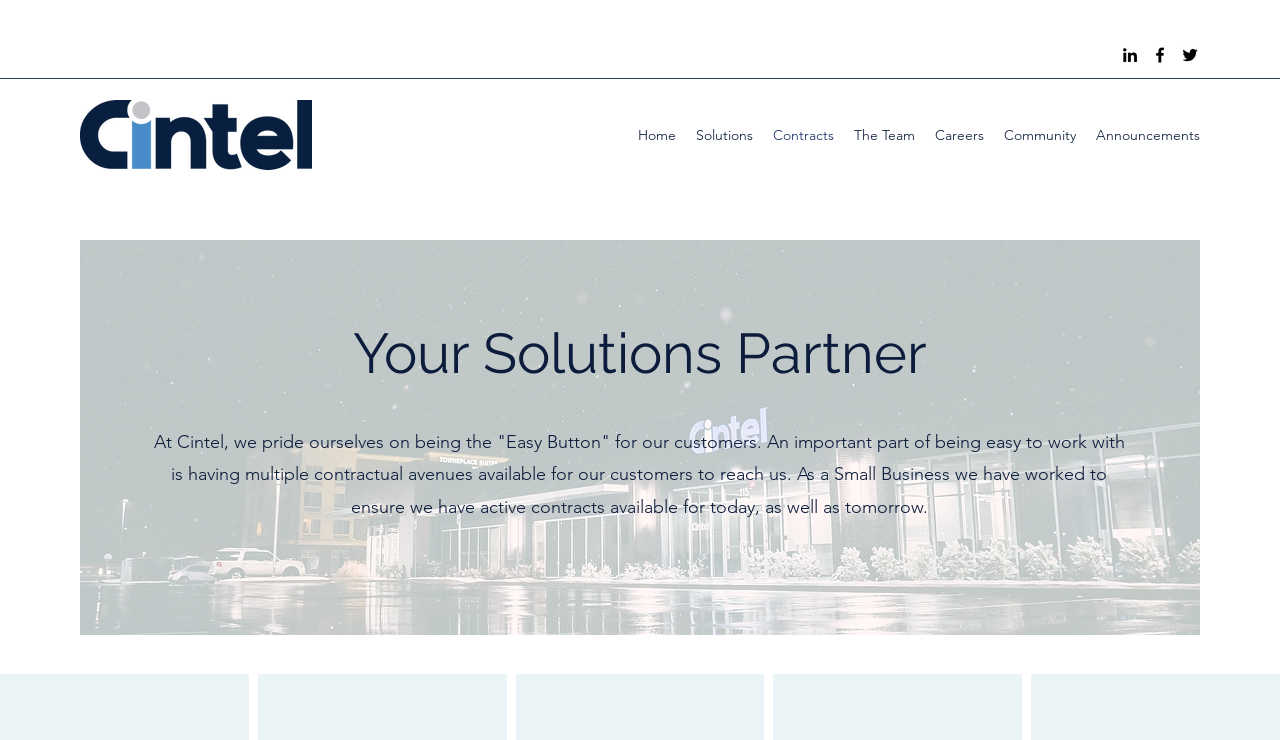Find the bounding box coordinates of the clickable area that will achieve the following instruction: "View LinkedIn page".

[0.875, 0.061, 0.891, 0.088]